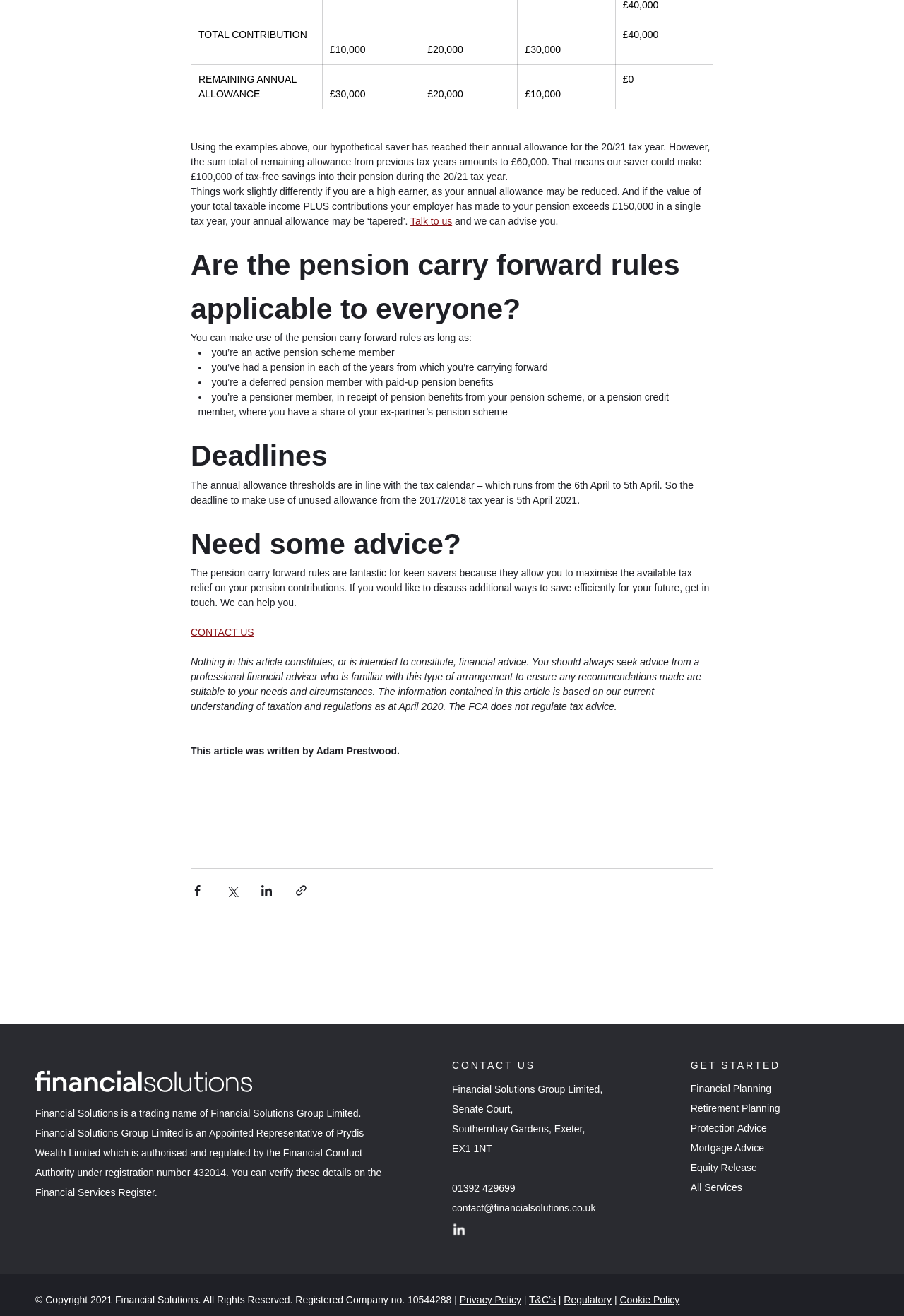Analyze the image and provide a detailed answer to the question: What is the company name of the Appointed Representative of Prydis Wealth Limited?

The text at the bottom of the page states 'Financial Solutions is a trading name of Financial Solutions Group Limited. Financial Solutions Group Limited is an Appointed Representative of Prydis Wealth Limited...'